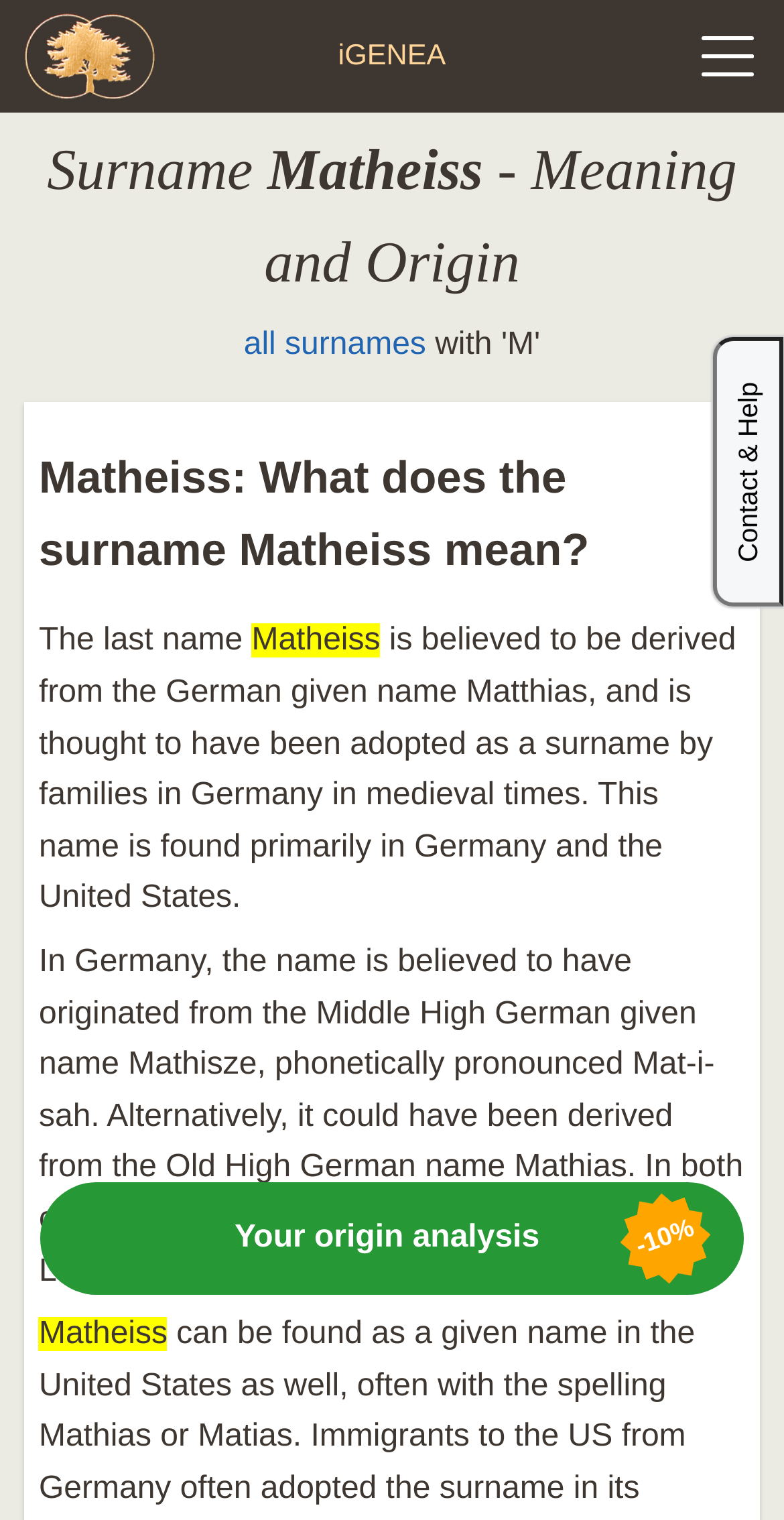What is the meaning of the surname Matheiss?
Analyze the image and deliver a detailed answer to the question.

According to the webpage, the surname Matheiss translates to mean 'gift of the Lord', which is derived from the Middle High German given name Mathisze or the Old High German name Mathias.